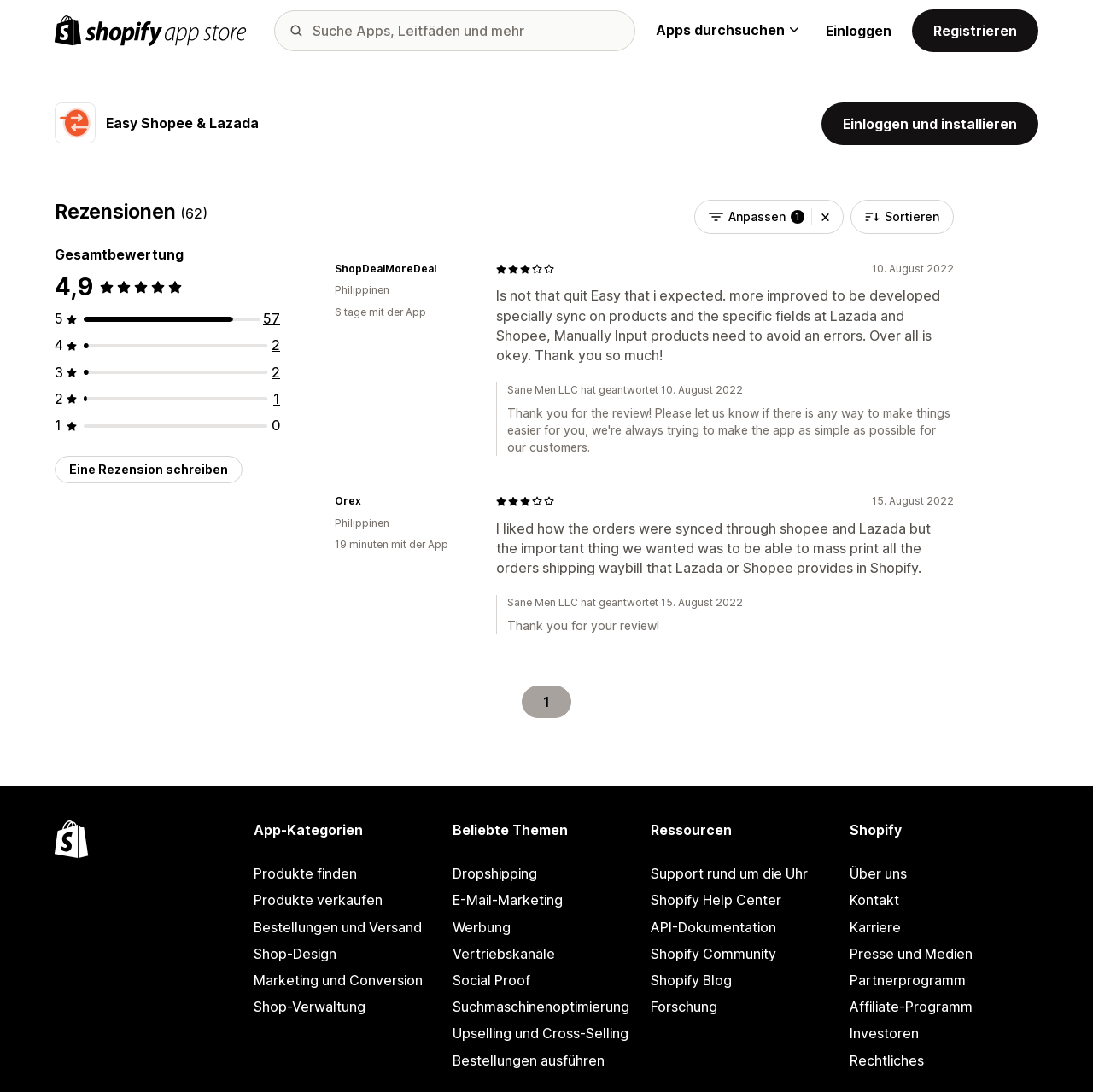By analyzing the image, answer the following question with a detailed response: What is the average rating of the app?

I found the answer by looking at the generic element with the text '4.9 von 5 Sternen' which indicates the average rating of the app.